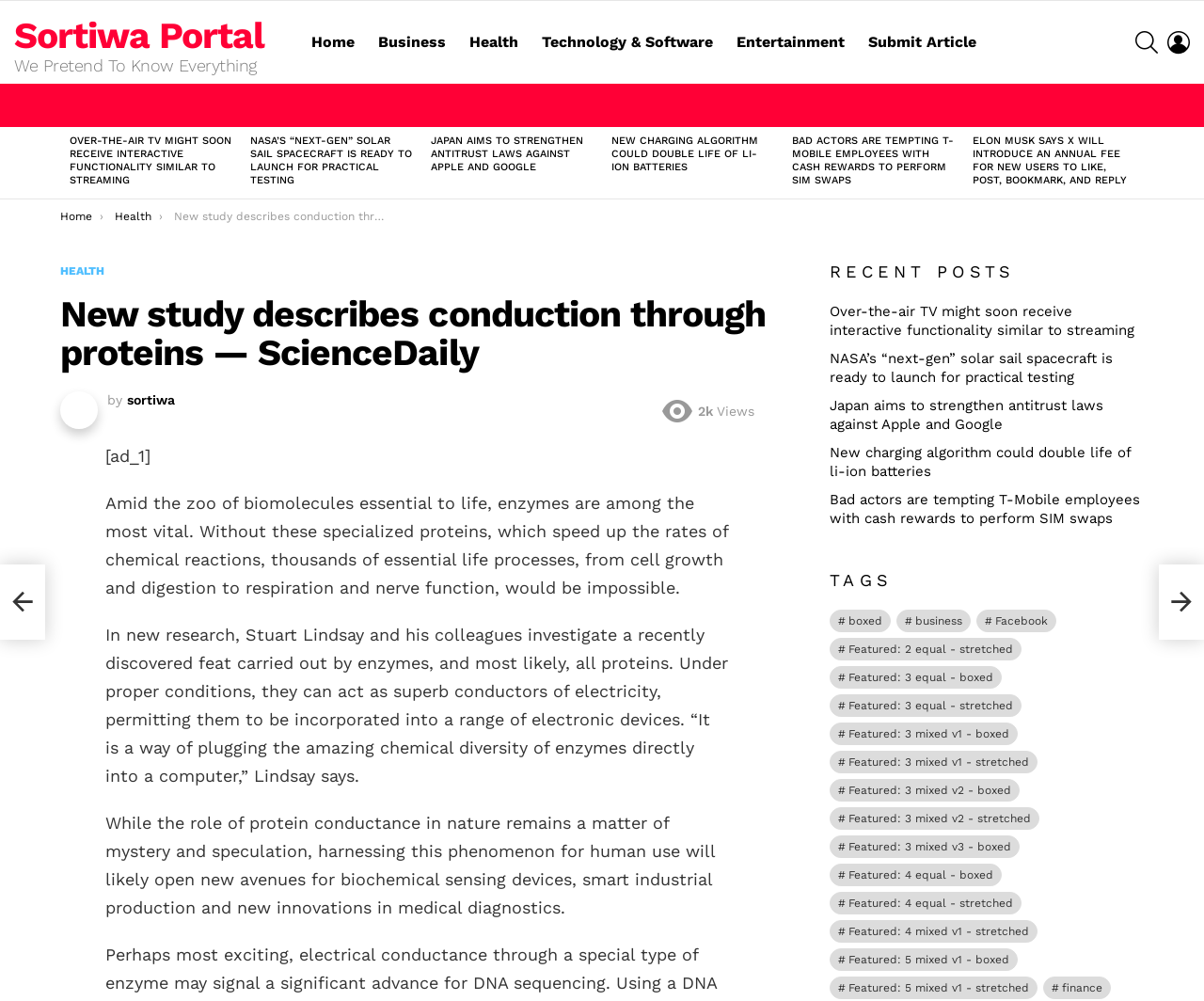Provide a short answer using a single word or phrase for the following question: 
What is the category of the article 'New study describes conduction through proteins — ScienceDaily'?

Health